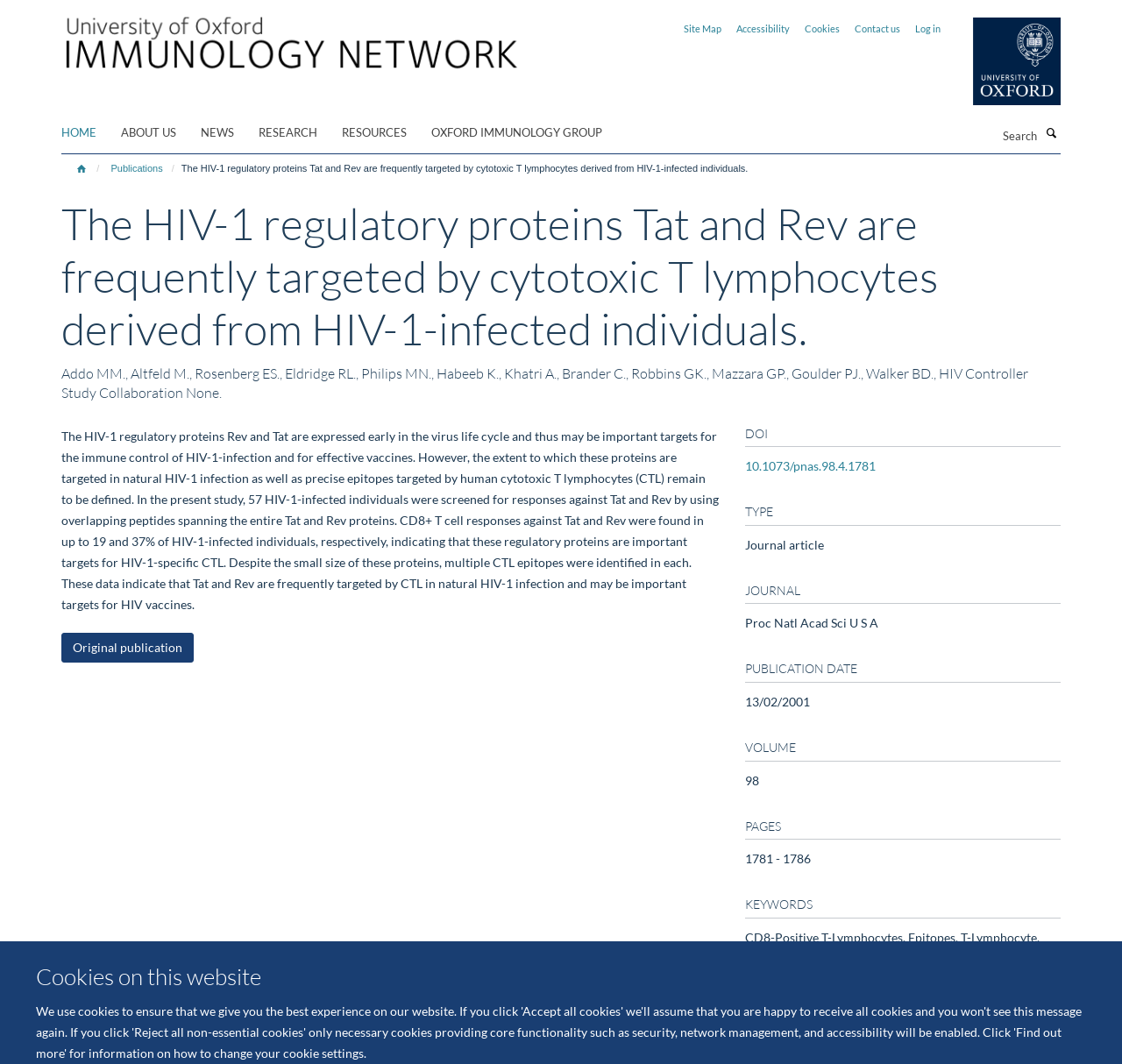Provide your answer in one word or a succinct phrase for the question: 
How many authors are mentioned in the article?

1